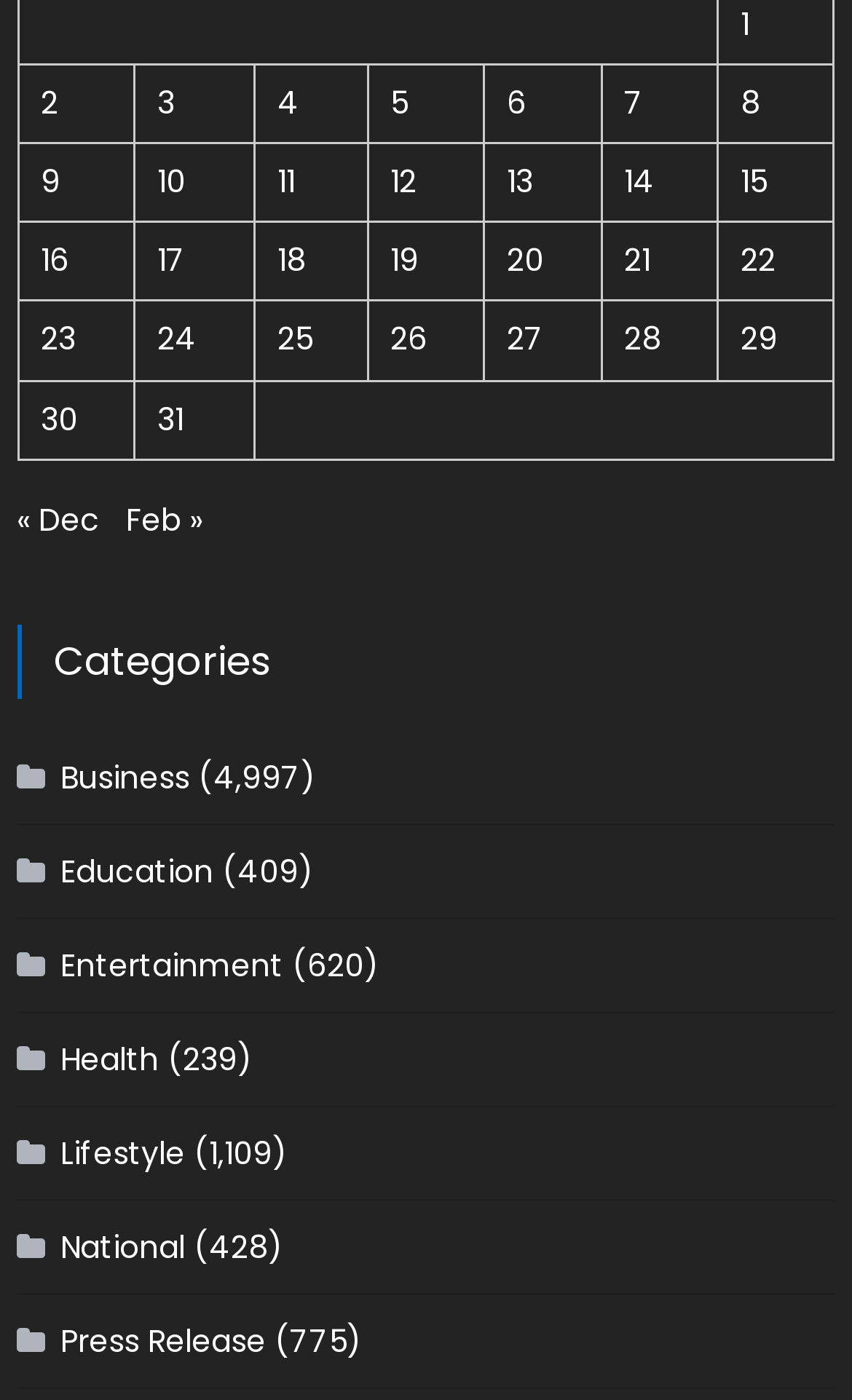Please provide a one-word or short phrase answer to the question:
What is the purpose of this webpage?

Displaying posts by date